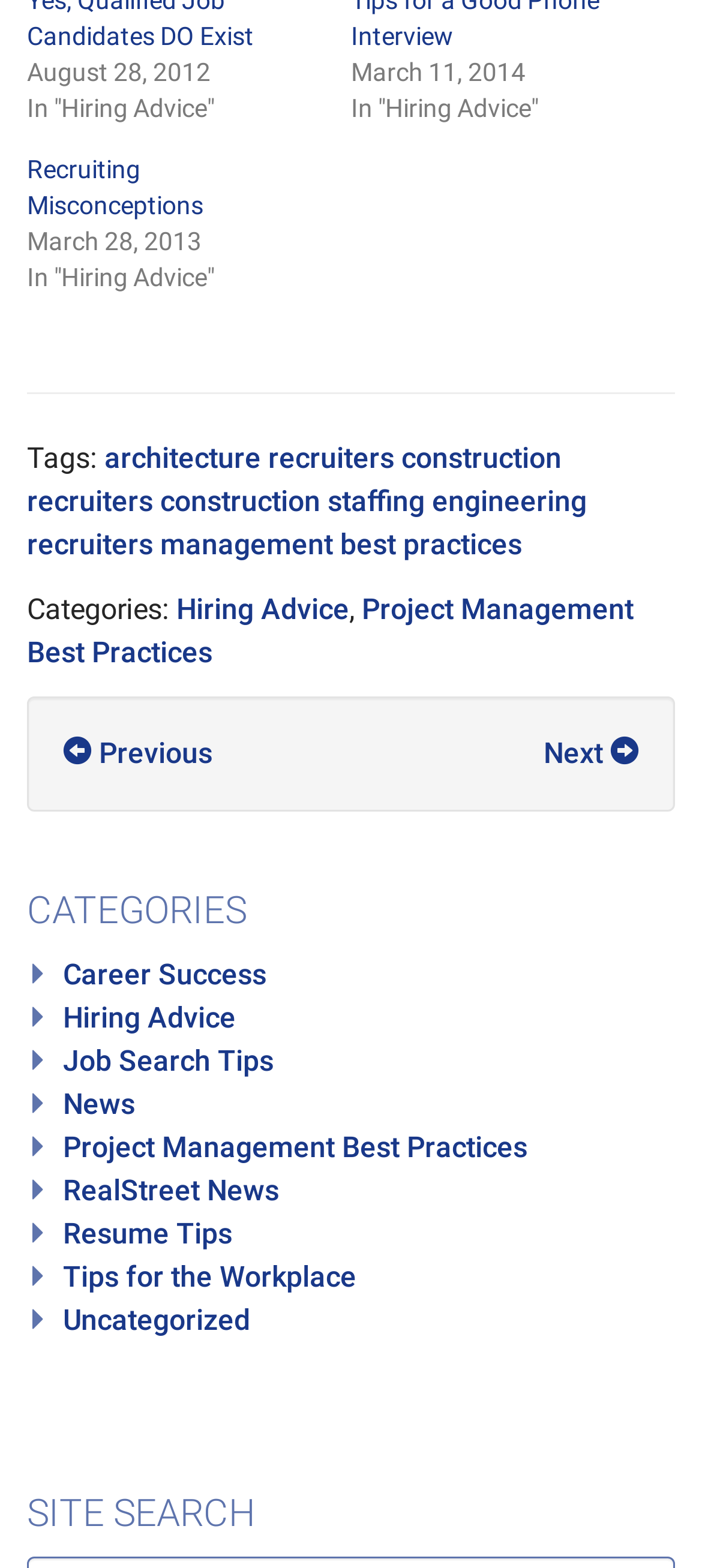With reference to the screenshot, provide a detailed response to the question below:
How many tags are listed in the footer?

I counted the number of links under the 'Tags:' label in the footer, which are 'architecture recruiters', 'construction recruiters', 'construction staffing', 'engineering recruiters', and 'management best practices'. There are 5 tags in total.